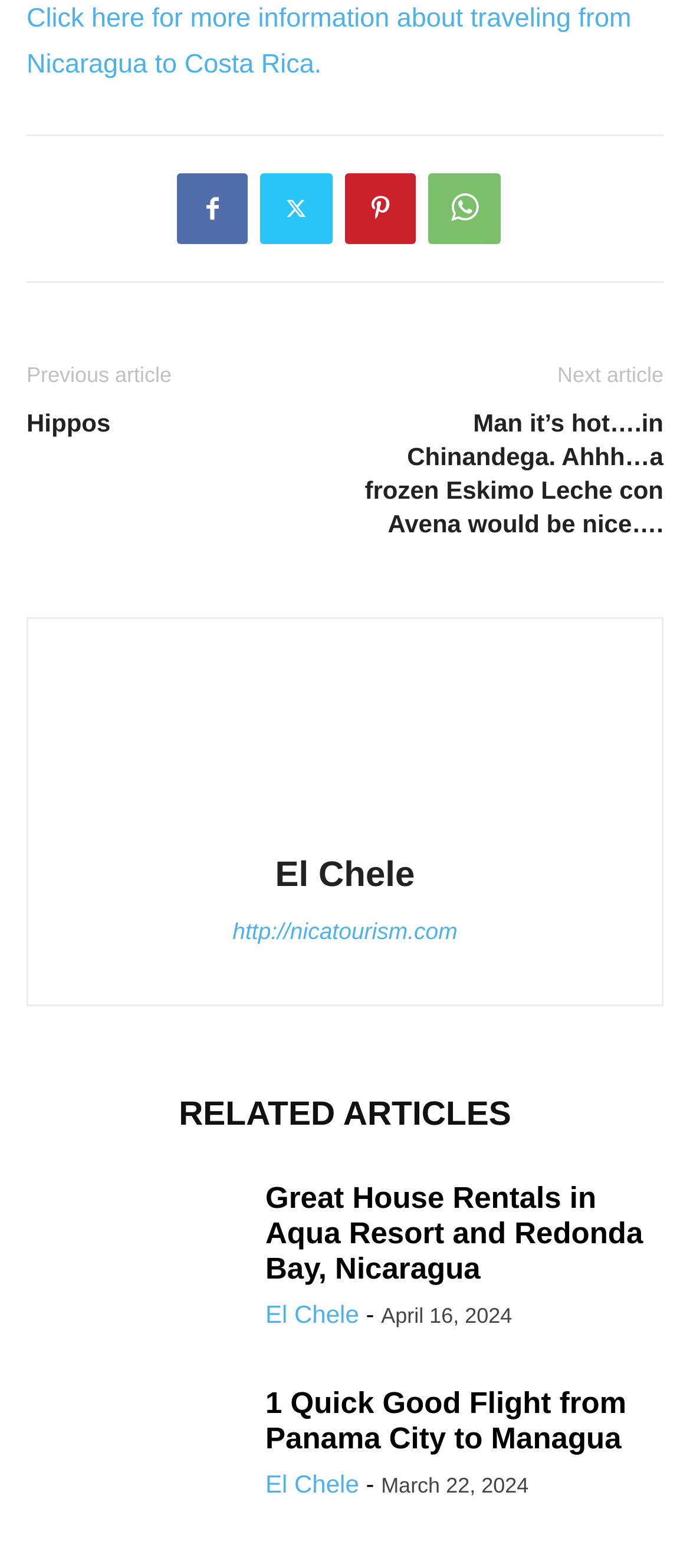How many social media links are there in the footer?
Please look at the screenshot and answer in one word or a short phrase.

4